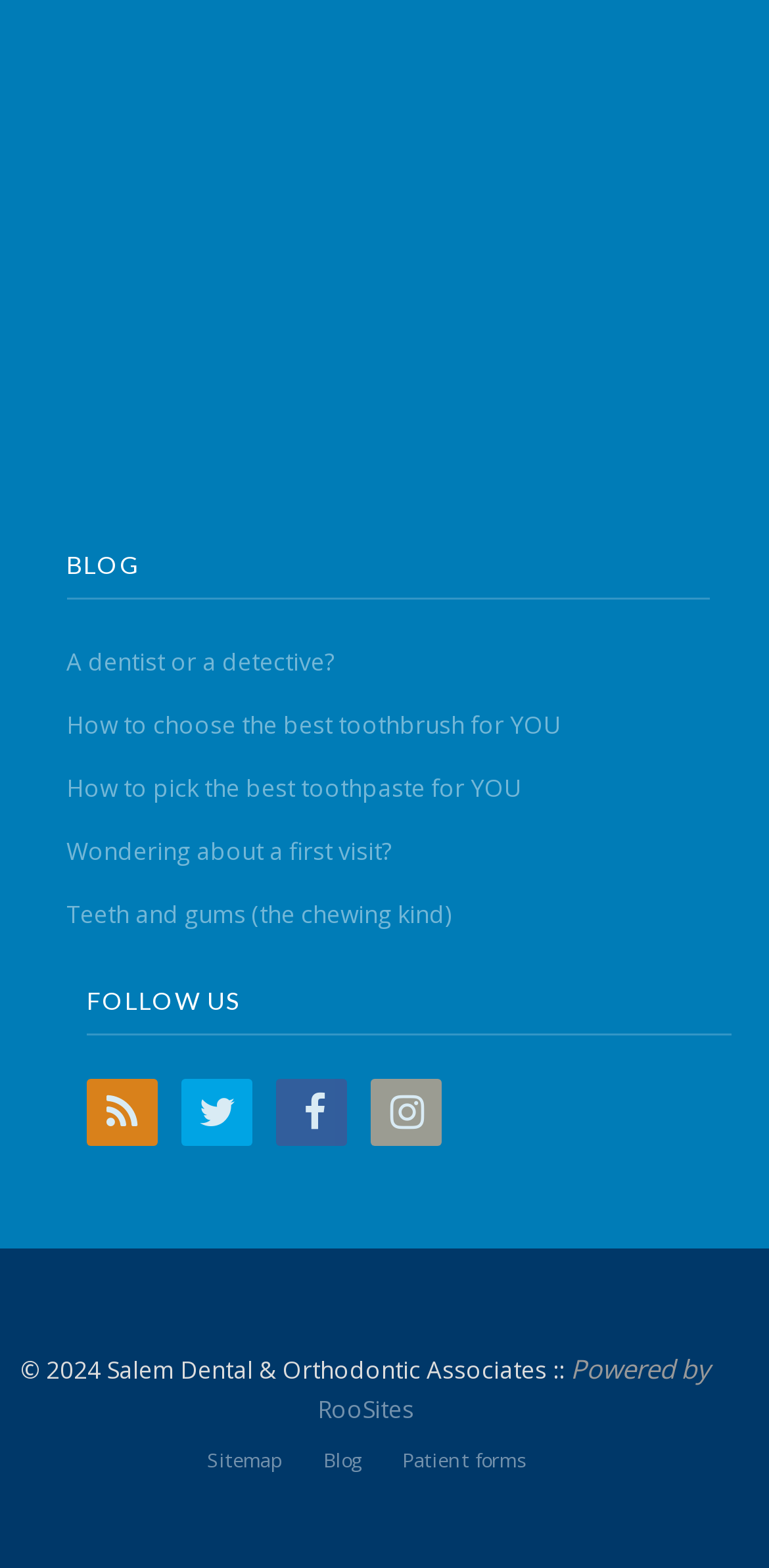Determine the bounding box coordinates for the area that needs to be clicked to fulfill this task: "View patient forms". The coordinates must be given as four float numbers between 0 and 1, i.e., [left, top, right, bottom].

[0.523, 0.922, 0.682, 0.94]